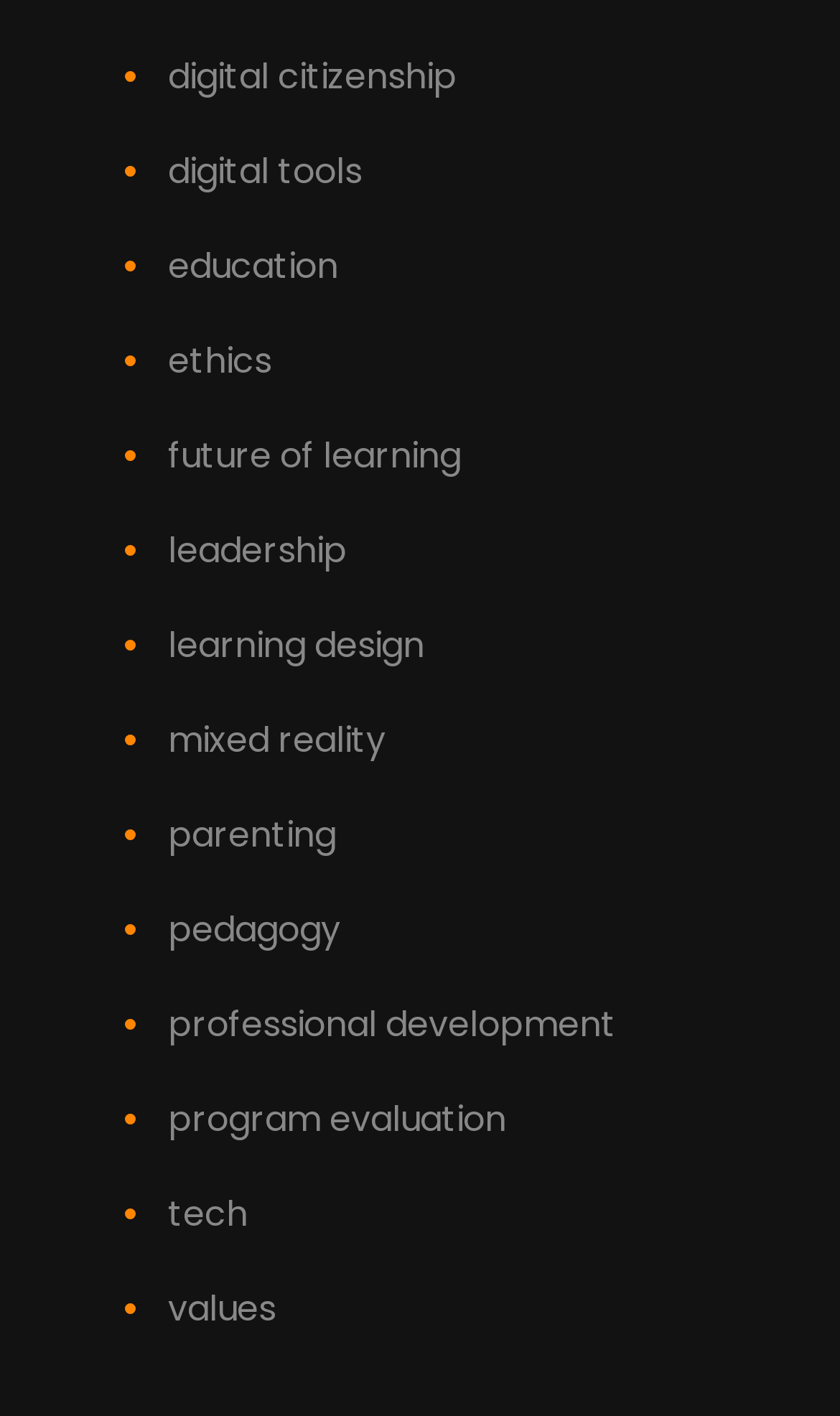Give a short answer to this question using one word or a phrase:
Are the list items grouped into categories?

No